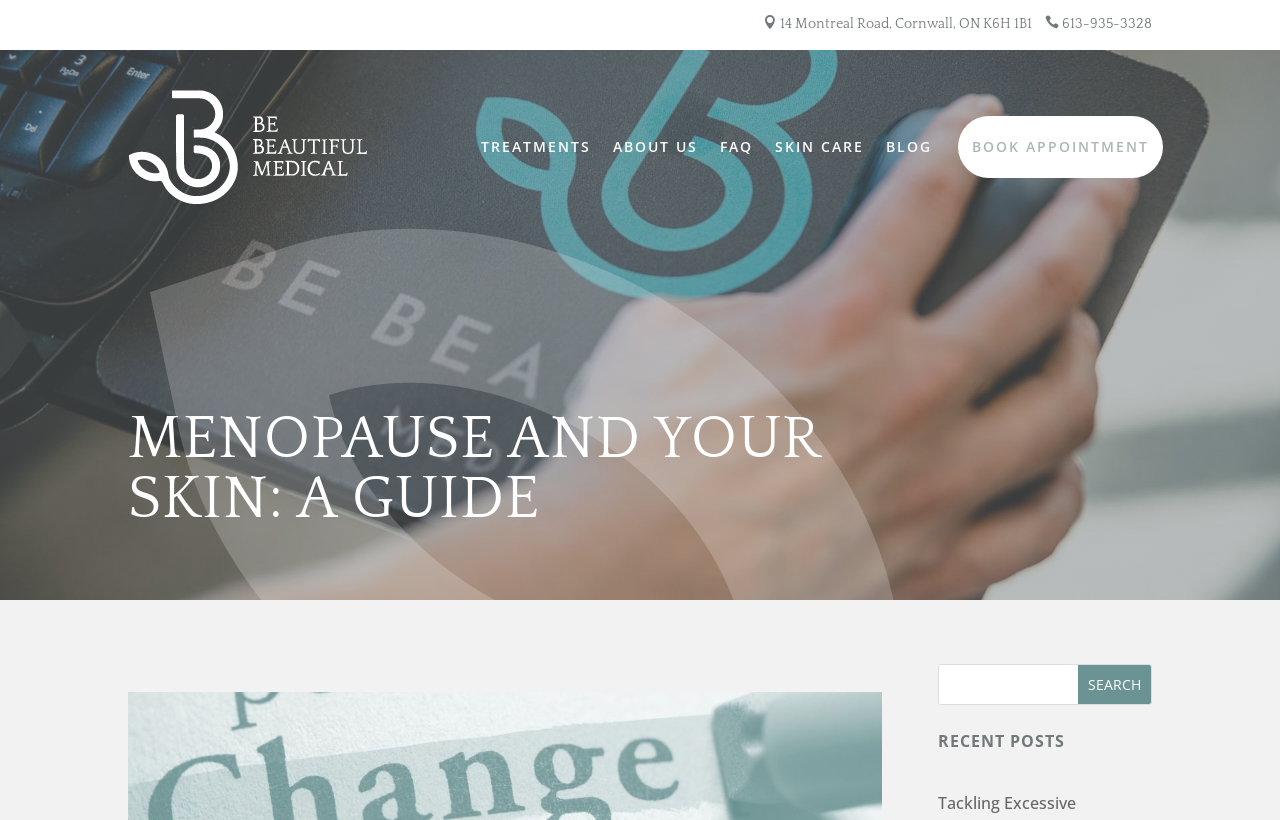Kindly determine the bounding box coordinates for the clickable area to achieve the given instruction: "Visit the 'SKIN CARE' page".

[0.605, 0.141, 0.675, 0.217]